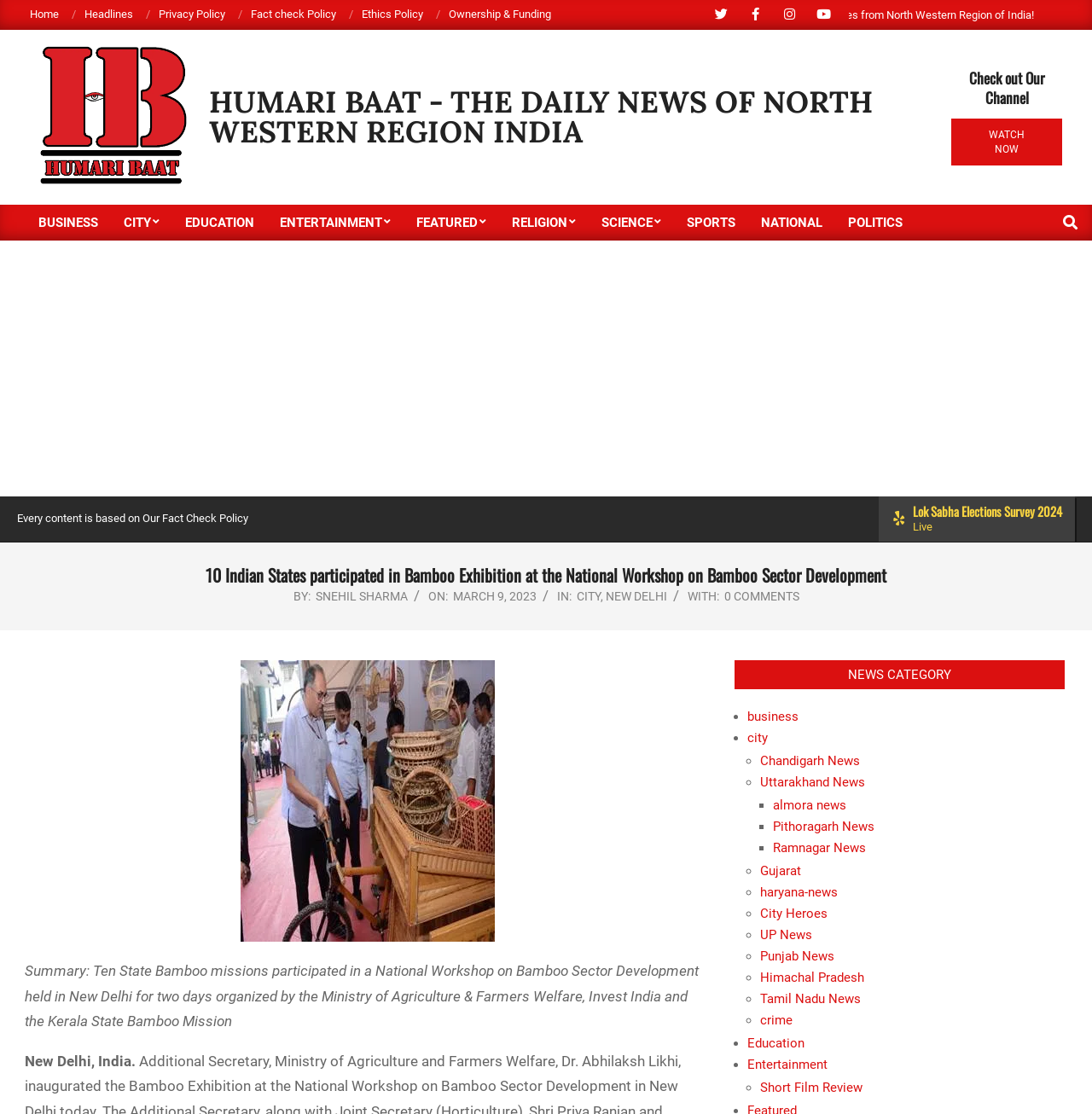Based on the visual content of the image, answer the question thoroughly: What is the topic of the news article?

The topic of the news article can be inferred from the image caption 'Bamboo Exhibition in New Delhi' and the summary text 'Ten State Bamboo missions participated in a National Workshop on Bamboo Sector Development held in New Delhi'.